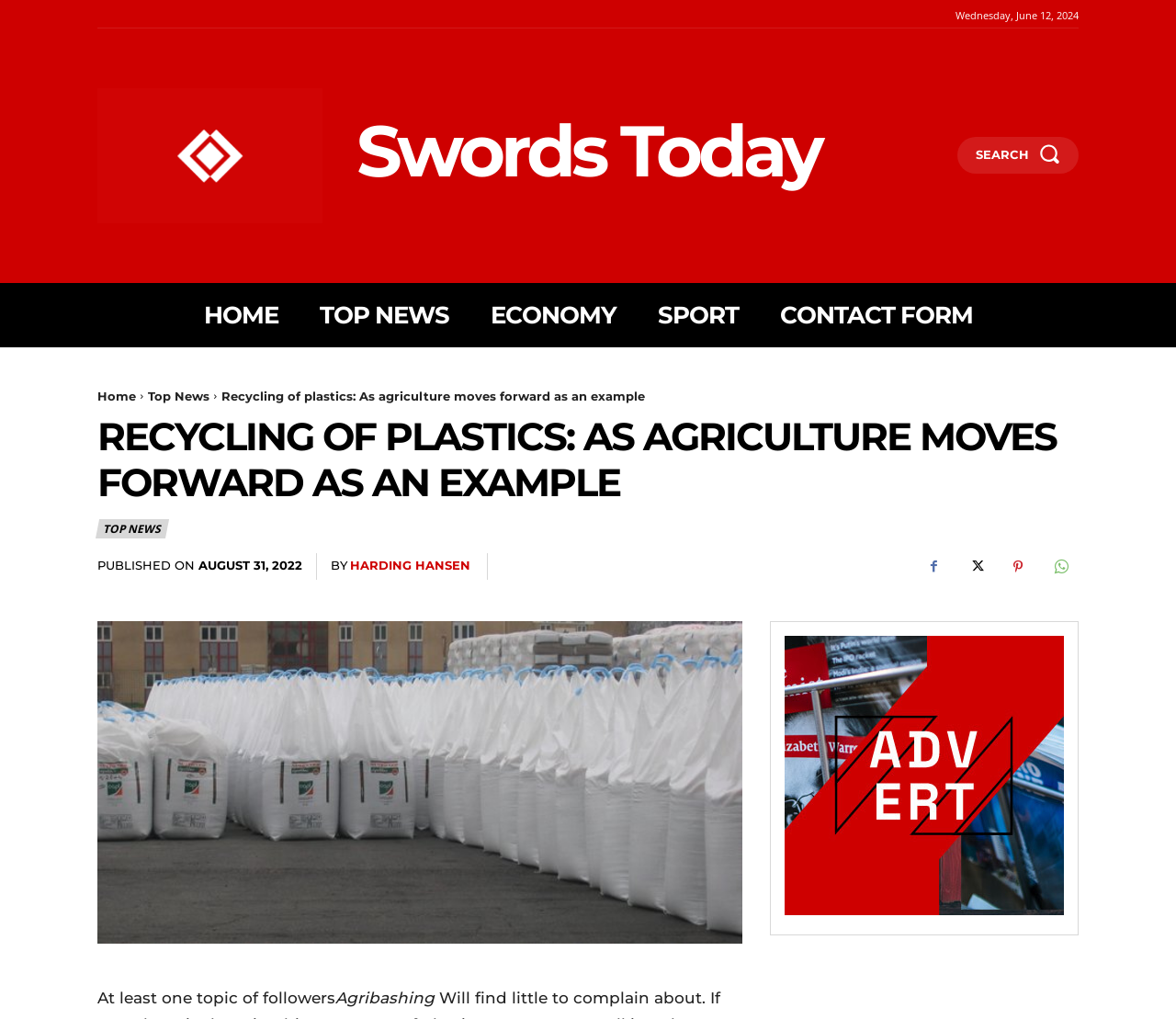Using the provided element description, identify the bounding box coordinates as (top-left x, top-left y, bottom-right x, bottom-right y). Ensure all values are between 0 and 1. Description: name="_sf_search[]" placeholder="Search …"

None